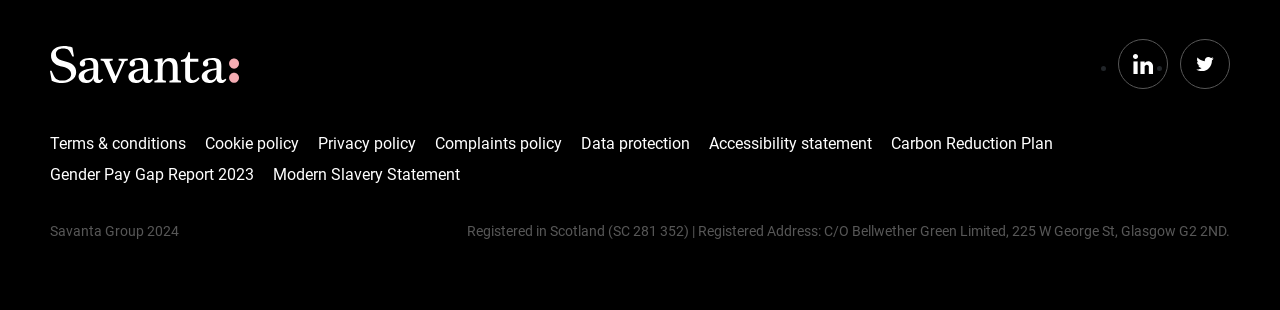Determine the coordinates of the bounding box for the clickable area needed to execute this instruction: "View LinkedIn profile".

[0.873, 0.127, 0.912, 0.288]